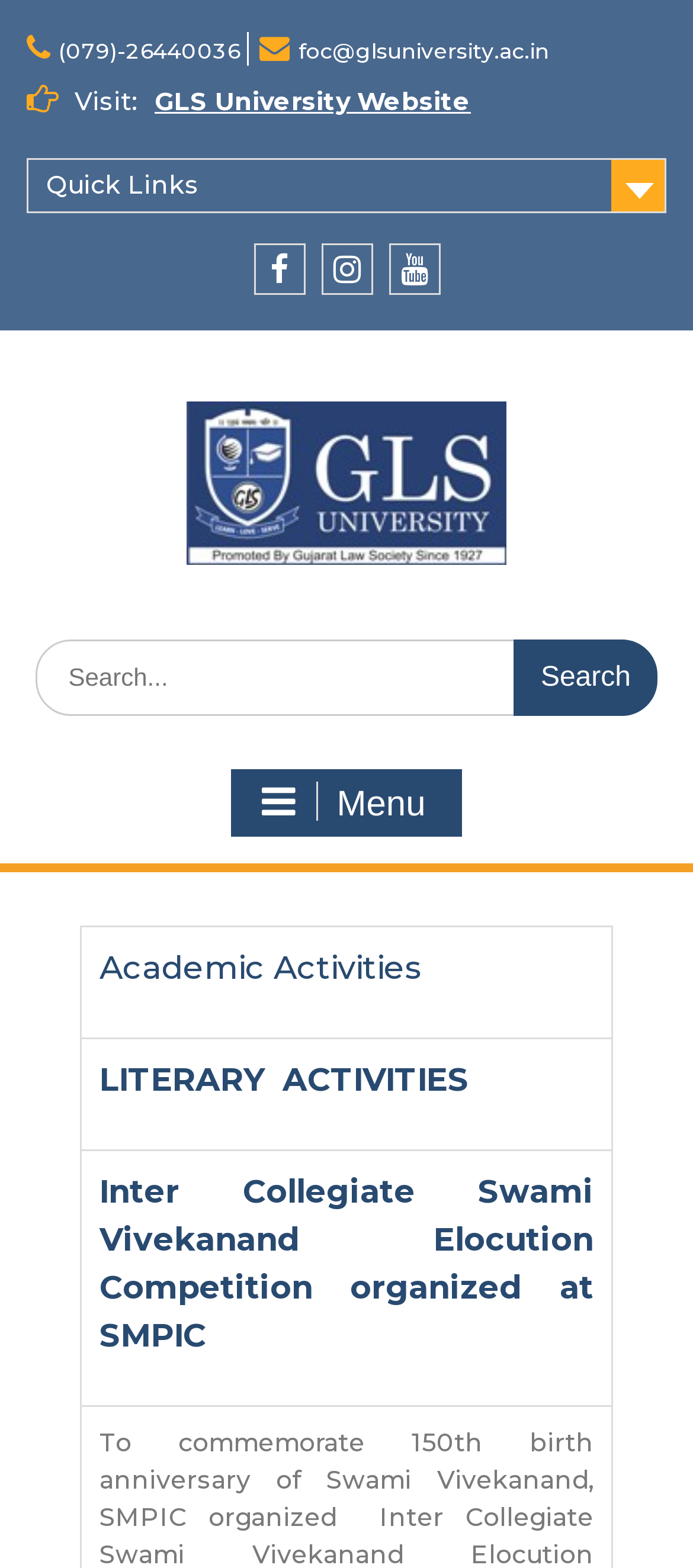What is the phone number on the webpage?
Please craft a detailed and exhaustive response to the question.

I found the phone number by looking at the link element with the text '(079)-26440036' which is located at the top of the webpage.